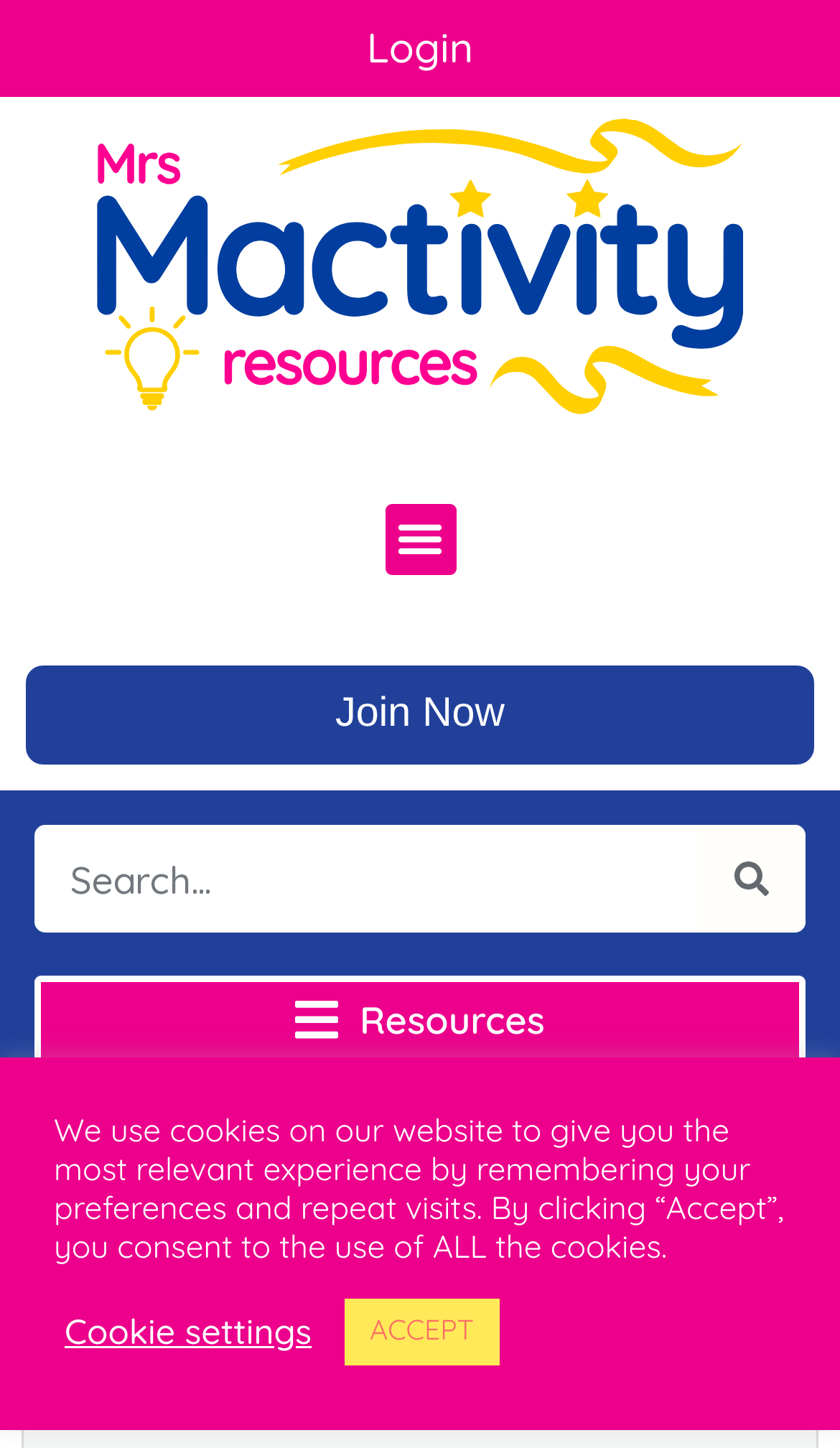Based on the description "Login", find the bounding box of the specified UI element.

[0.437, 0.015, 0.563, 0.051]